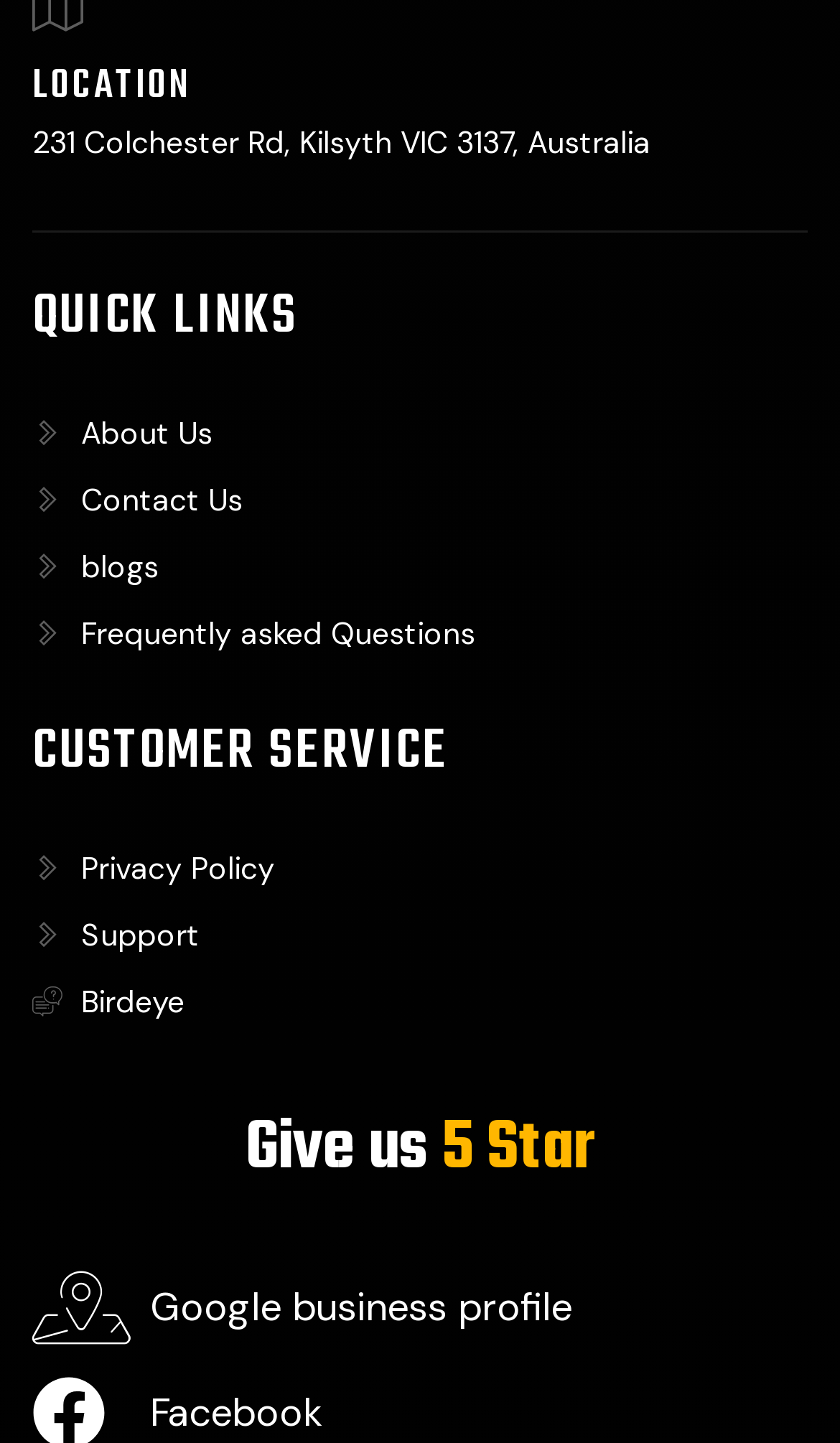Provide the bounding box coordinates for the specified HTML element described in this description: "blogs". The coordinates should be four float numbers ranging from 0 to 1, in the format [left, top, right, bottom].

[0.038, 0.377, 0.962, 0.408]